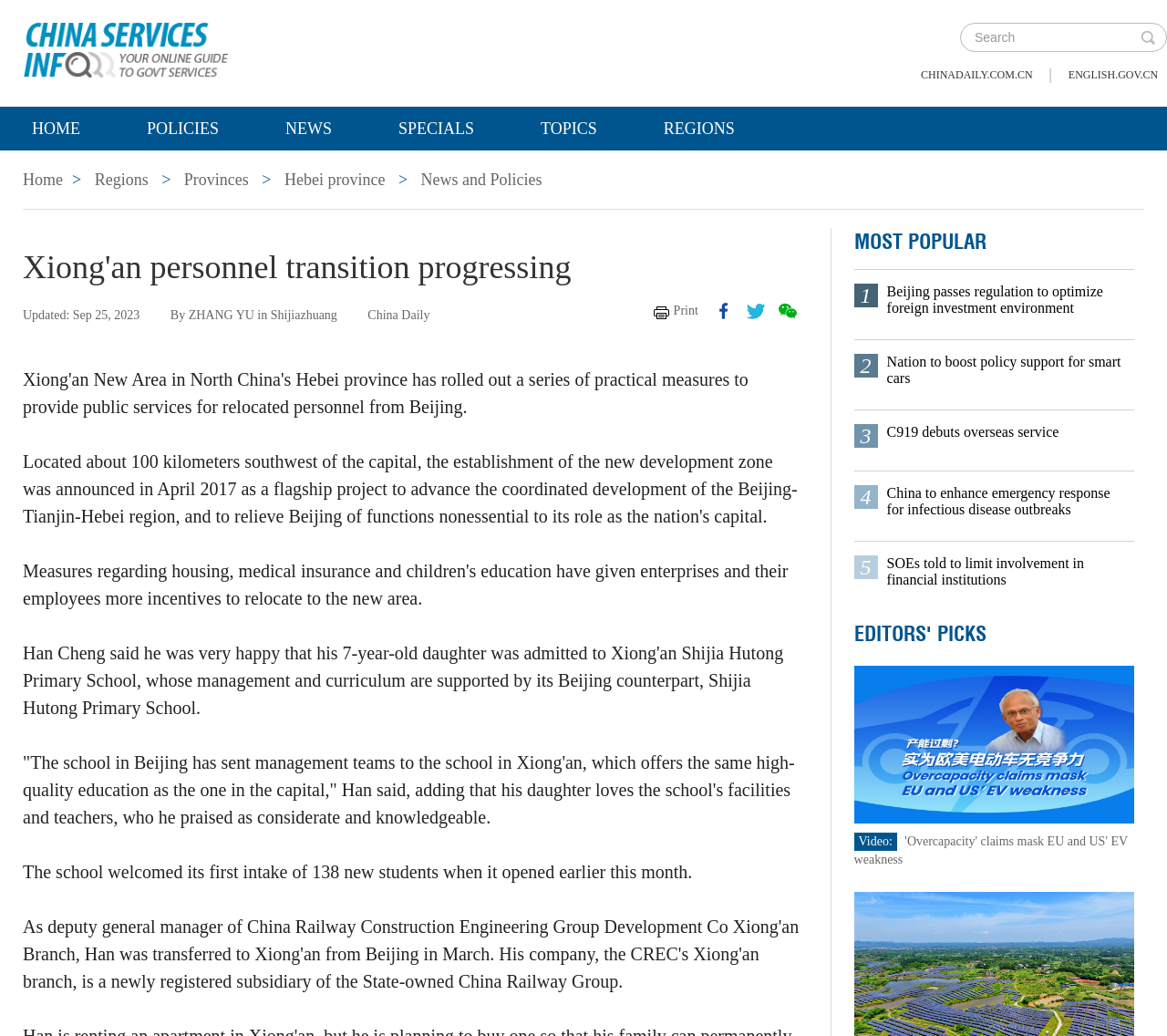Determine the bounding box coordinates of the clickable element to achieve the following action: 'Search for something'. Provide the coordinates as four float values between 0 and 1, formatted as [left, top, right, bottom].

[0.823, 0.023, 0.98, 0.049]